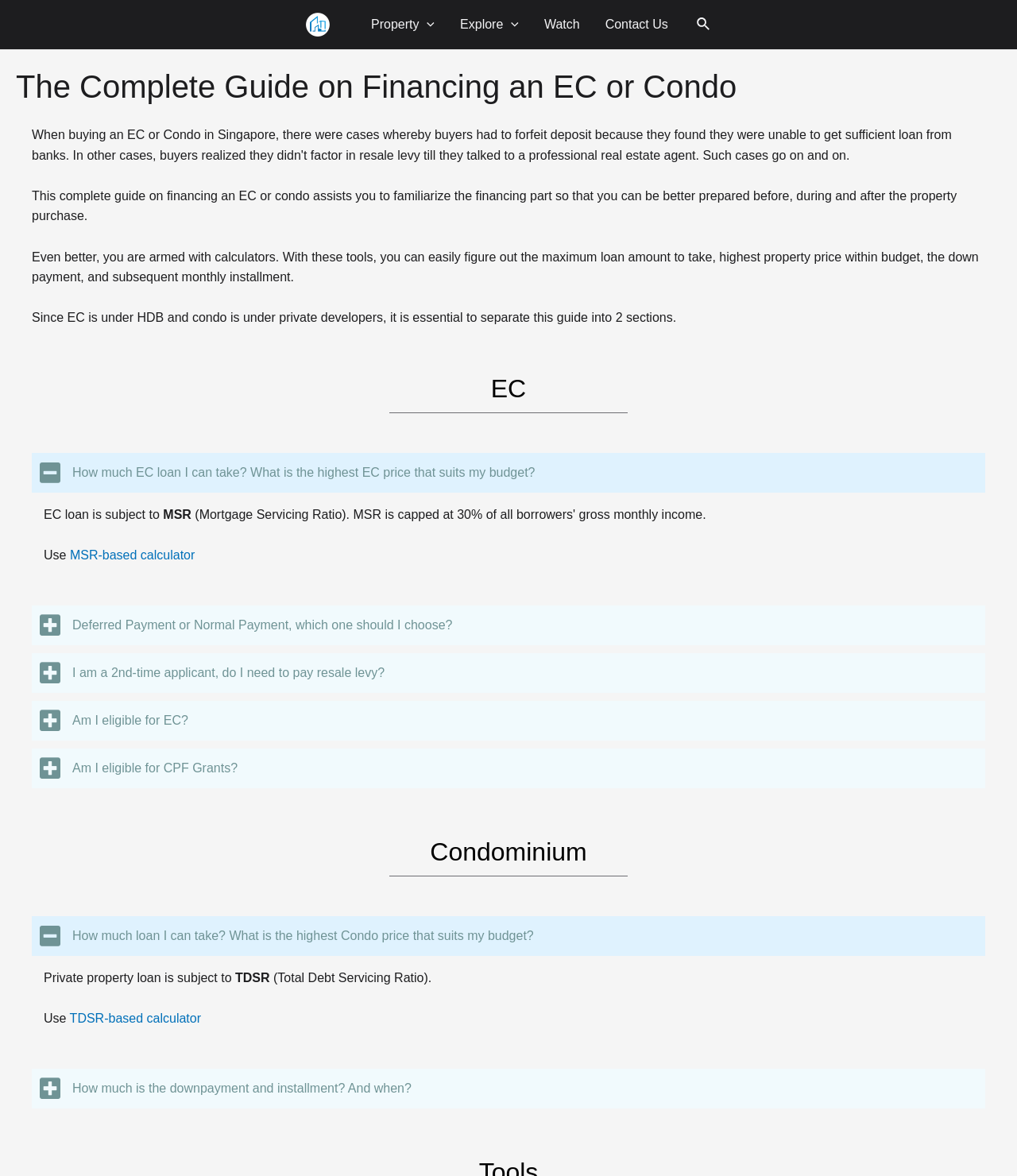Please identify the bounding box coordinates of the region to click in order to complete the task: "Click the 'Explore Menu Toggle' button". The coordinates must be four float numbers between 0 and 1, specified as [left, top, right, bottom].

[0.44, 0.001, 0.523, 0.041]